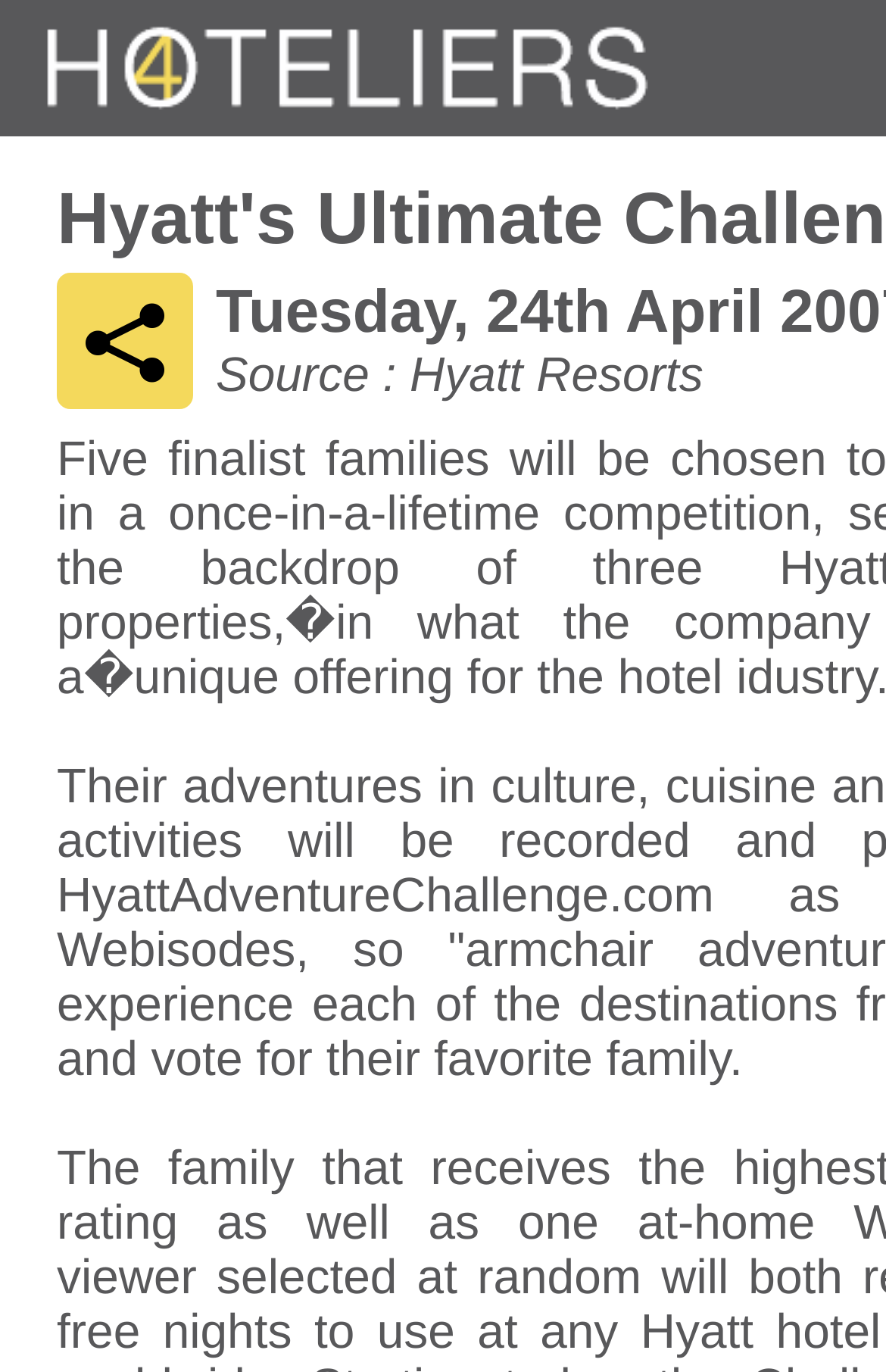Find the bounding box coordinates for the element described here: "".

[0.064, 0.199, 0.218, 0.298]